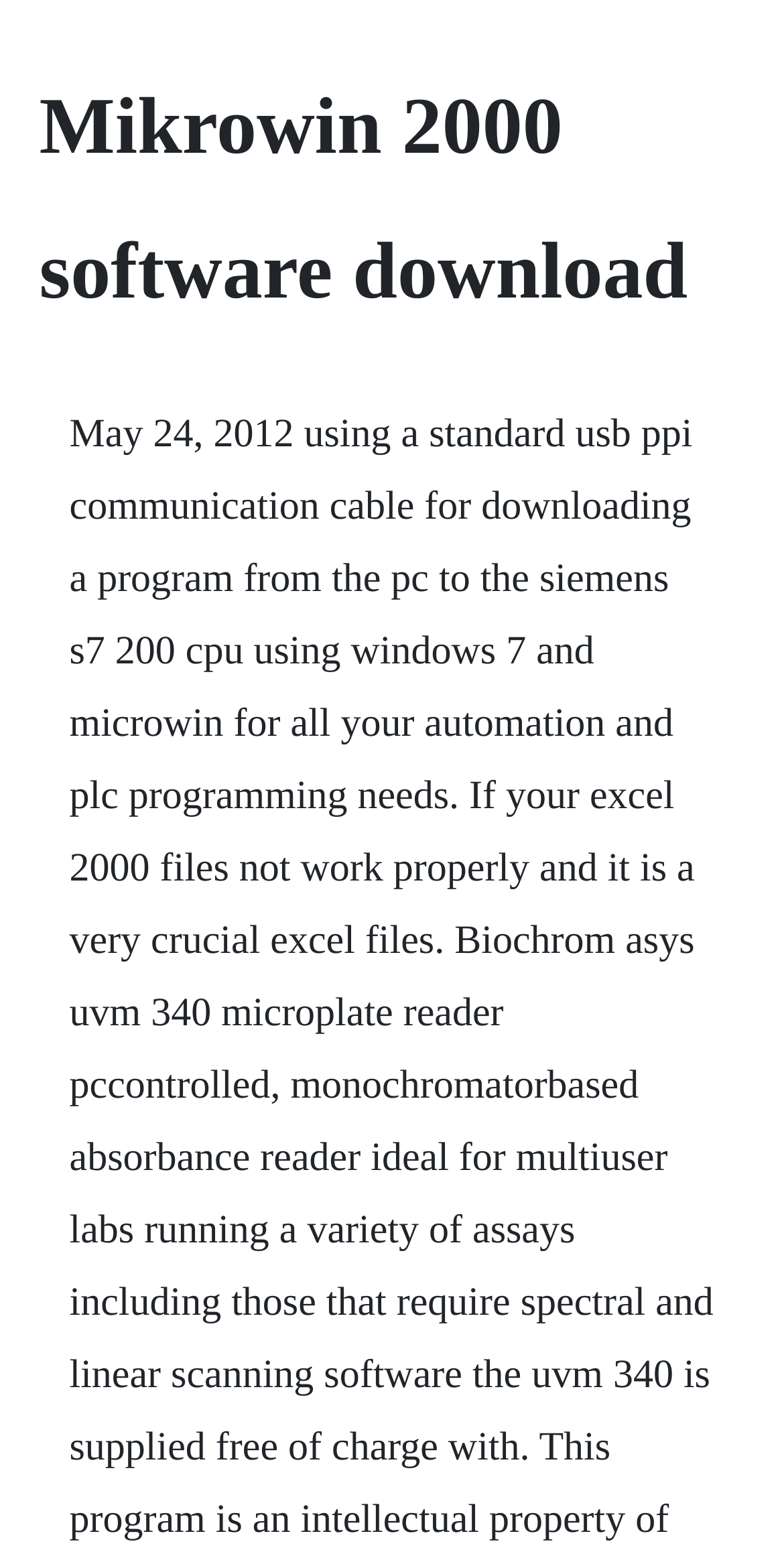Please find and generate the text of the main heading on the webpage.

Mikrowin 2000 software download